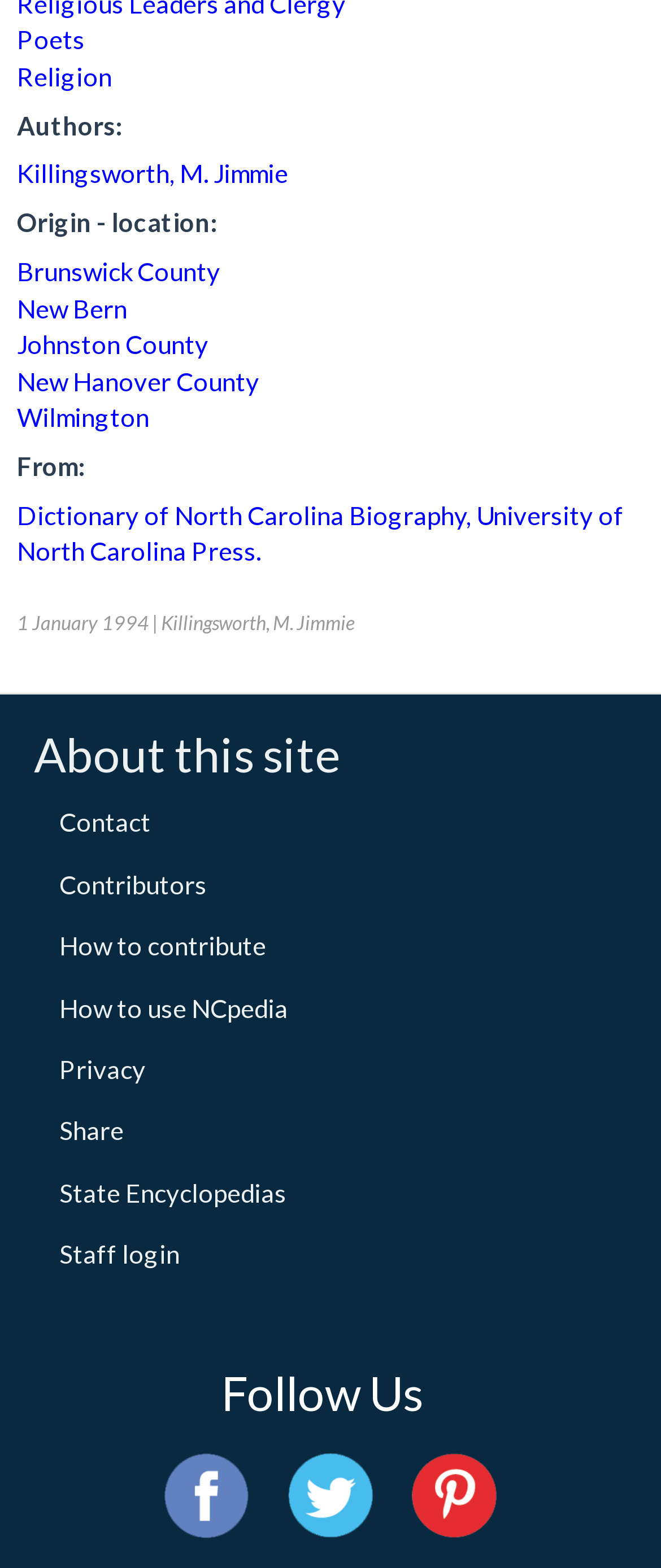Please respond to the question using a single word or phrase:
How many social media icons are there?

3